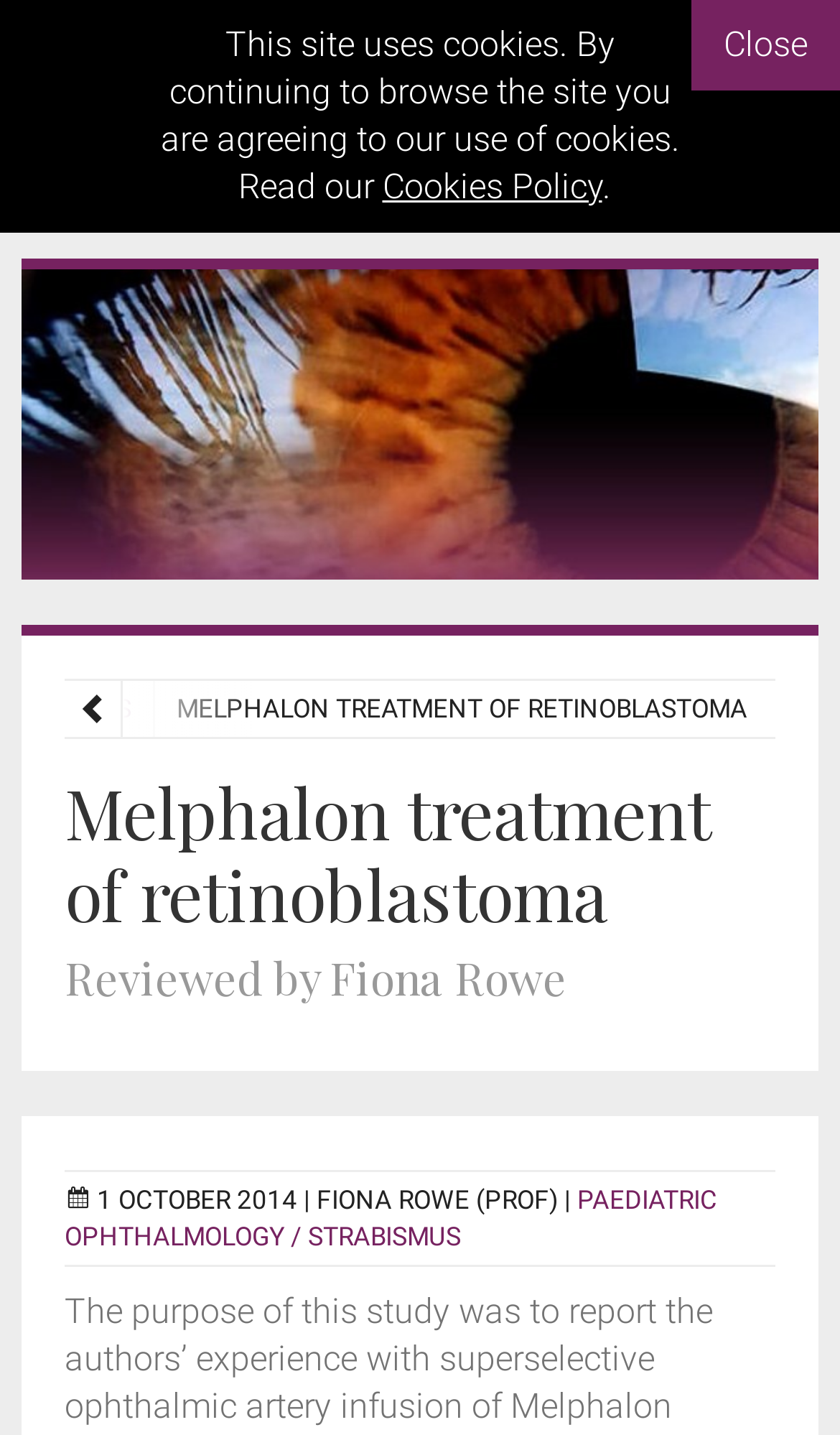From the webpage screenshot, predict the bounding box of the UI element that matches this description: "Paediatric Ophthalmology / Strabismus".

[0.077, 0.826, 0.854, 0.872]